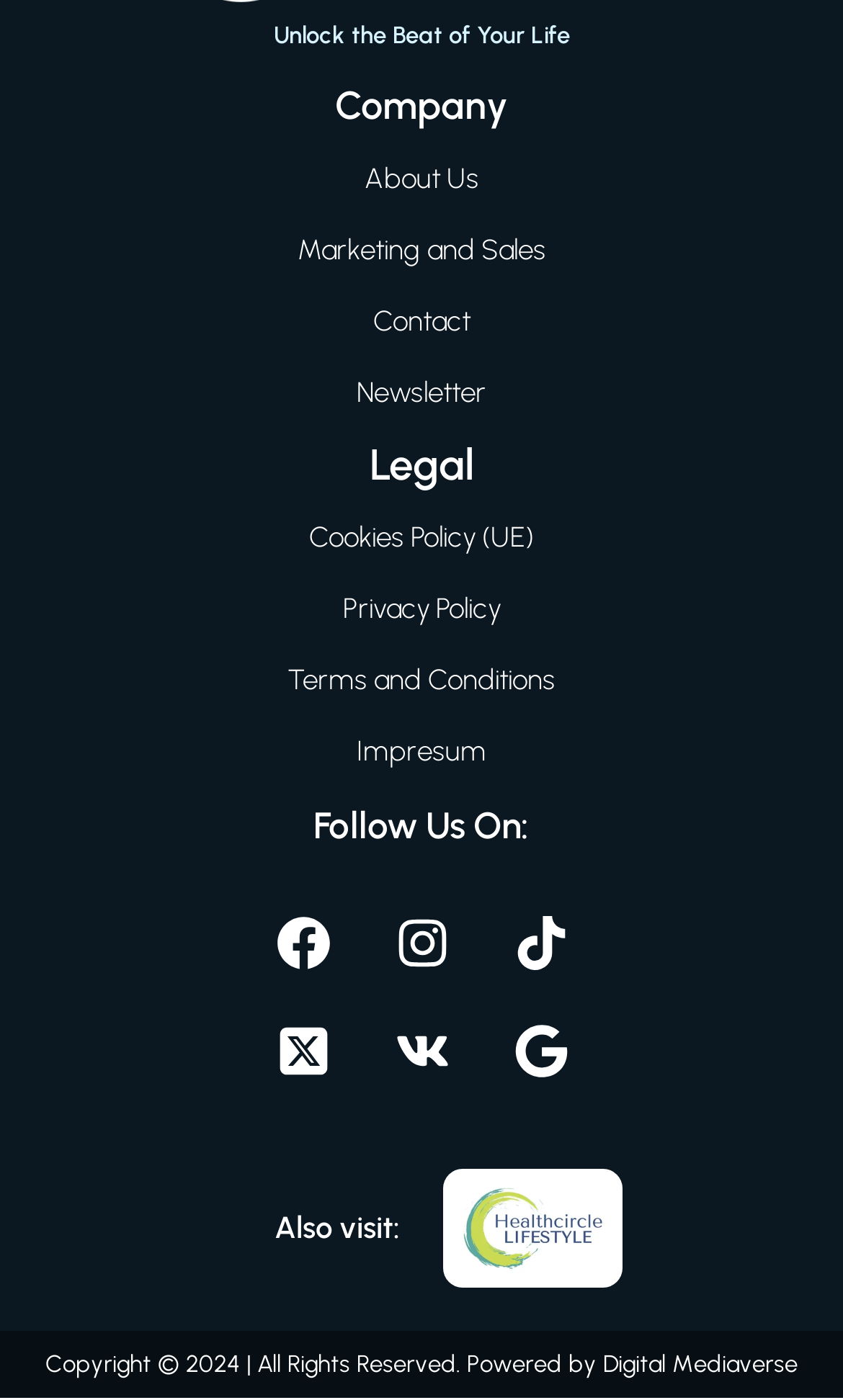How many headings are available in the webpage?
Look at the image and answer the question with a single word or phrase.

11